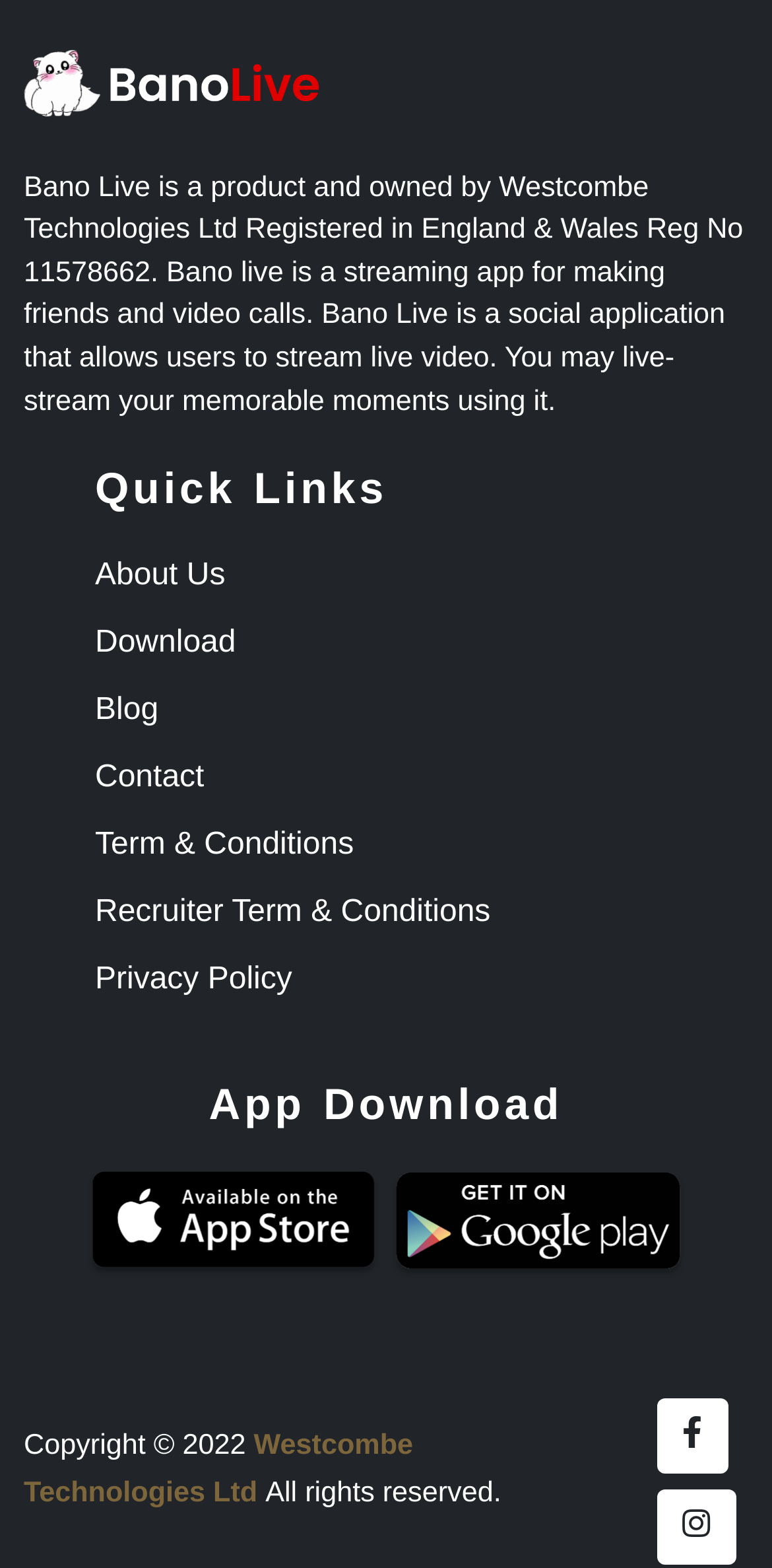What are the quick links provided?
Analyze the image and deliver a detailed answer to the question.

The webpage provides quick links, which are 'About Us', 'Download', 'Blog', 'Contact', 'Term & Conditions', and 'Recruiter Term & Conditions', as indicated by the link elements with corresponding text.